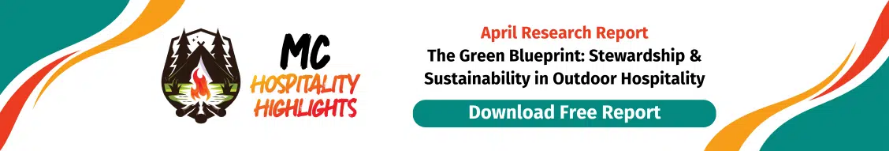Provide your answer in one word or a succinct phrase for the question: 
What is the logo of MC Hospitality Highlights symbolized by?

Campfire framed by trees